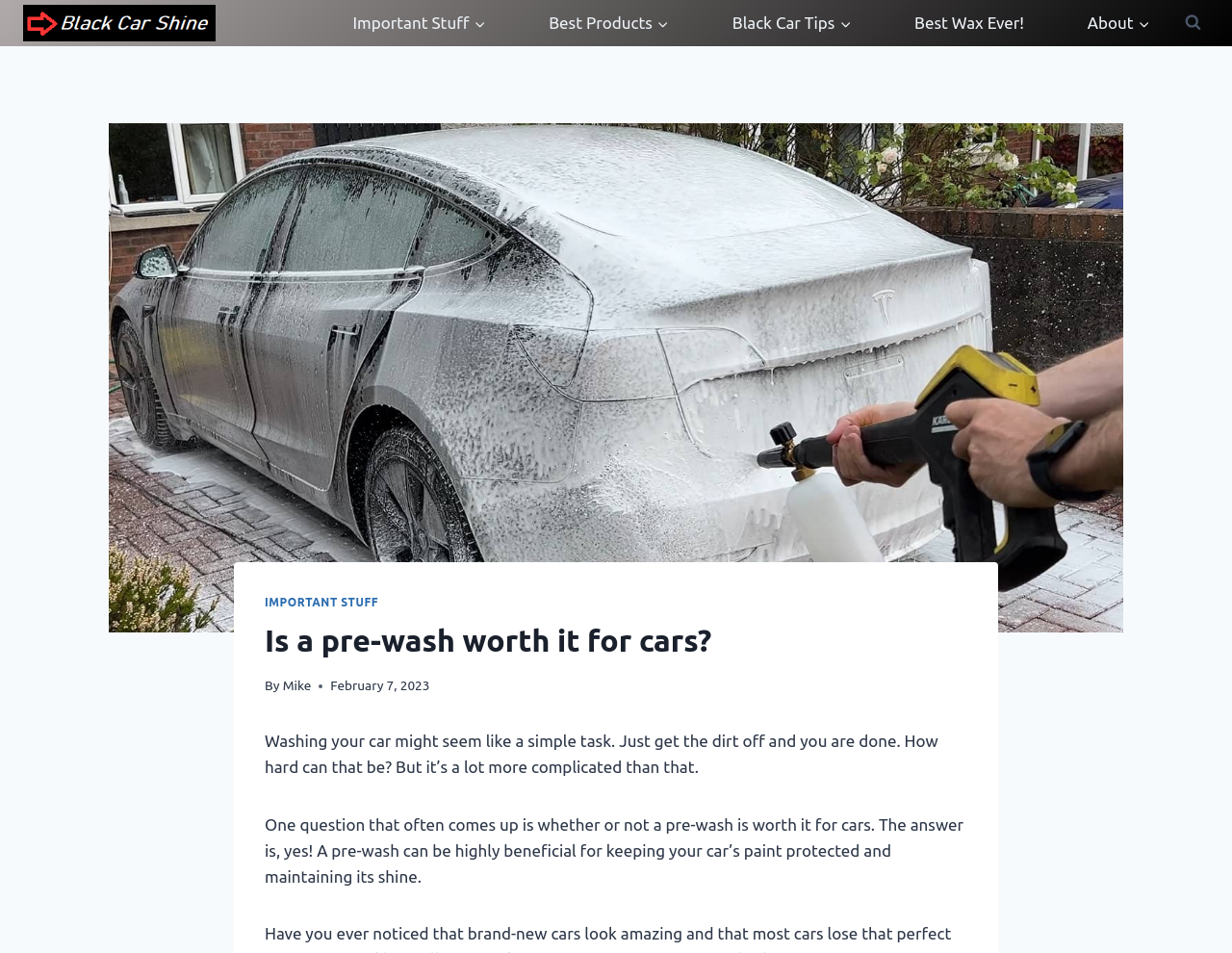Please determine the bounding box coordinates for the element that should be clicked to follow these instructions: "View Search Form".

[0.955, 0.007, 0.981, 0.041]